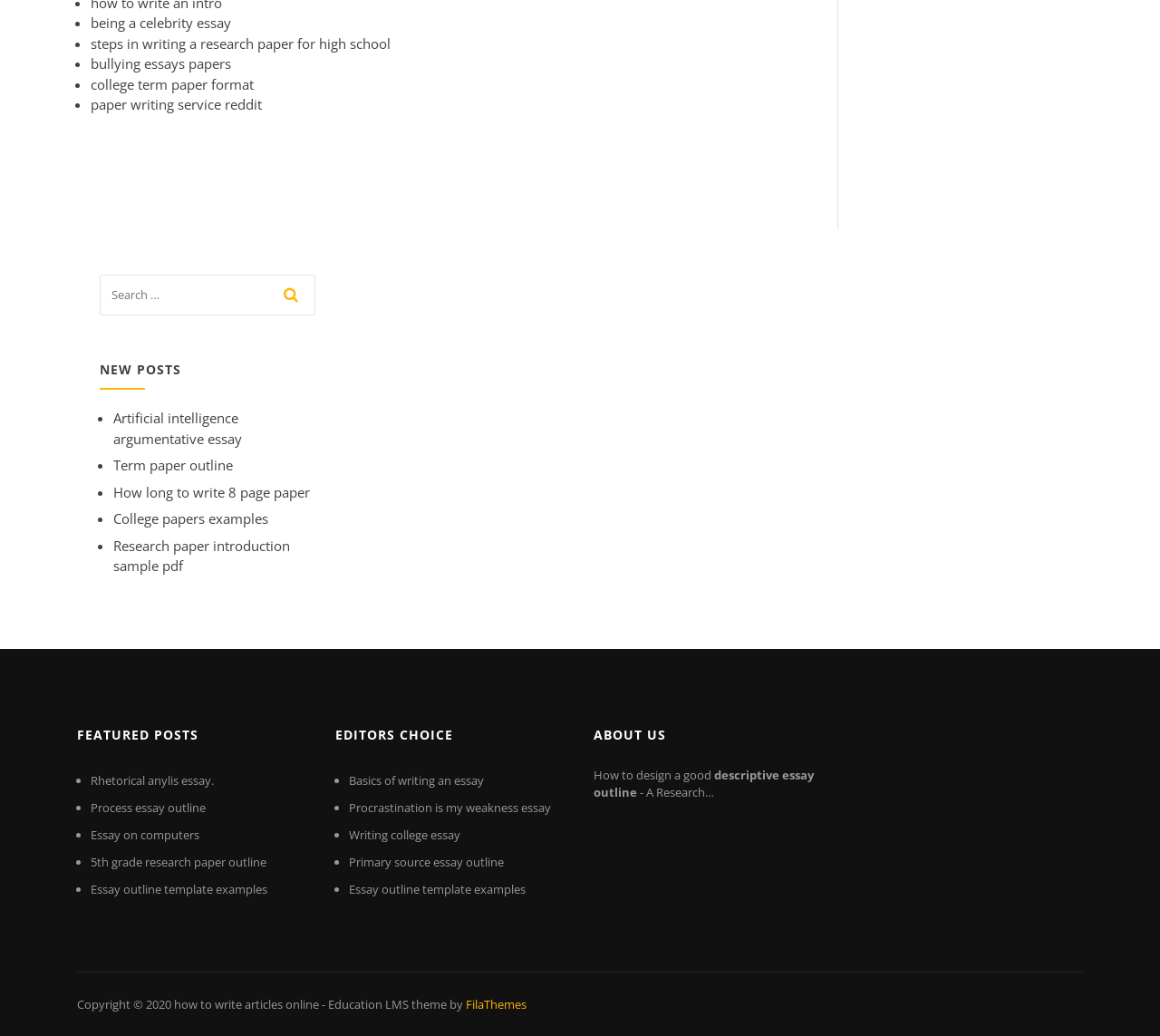What is the category of posts labeled 'NEW POSTS'?
Using the details shown in the screenshot, provide a comprehensive answer to the question.

The category of posts labeled 'NEW POSTS' can be determined by examining the links under this heading, which include 'Artificial intelligence argumentative essay', 'Term paper outline', and others. These links suggest that the category is related to essay-related topics.